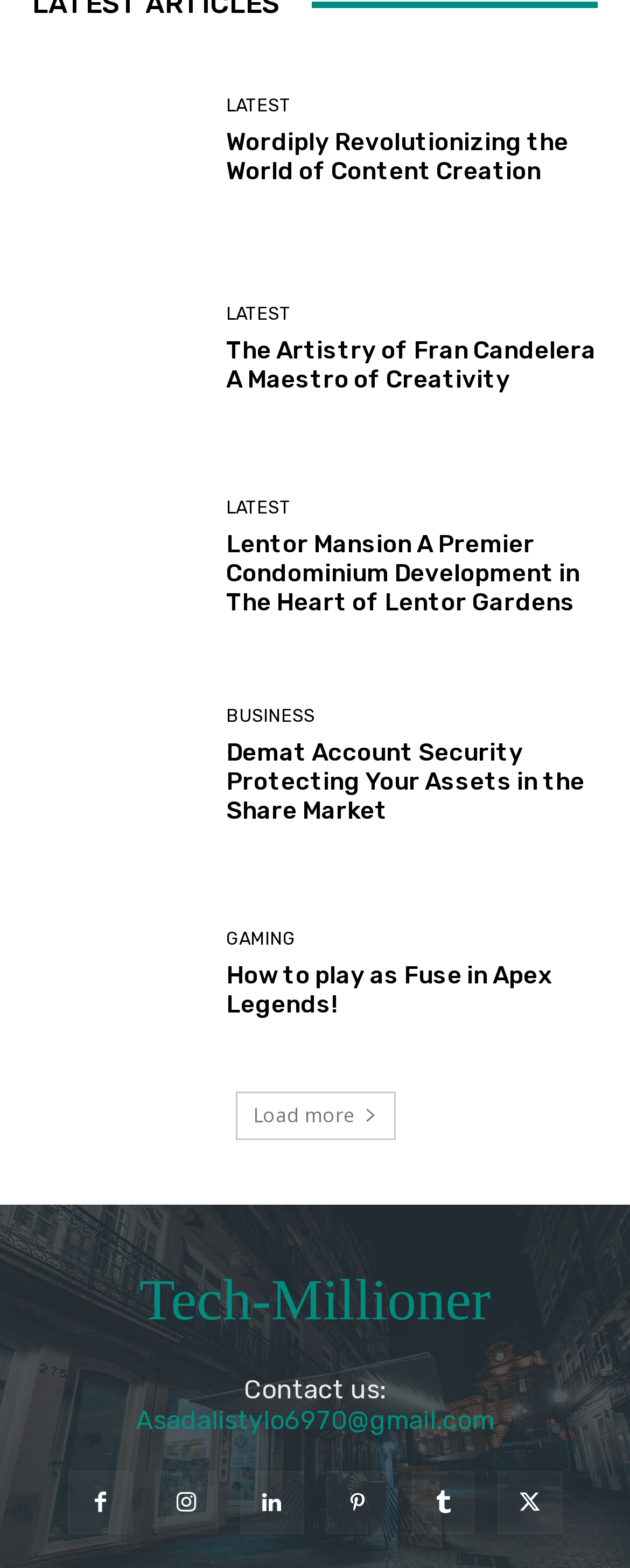How many social media links are available at the bottom of the webpage?
Using the image as a reference, give an elaborate response to the question.

I counted the number of social media links at the bottom of the webpage, which are represented by icons, and there are 6 of them.